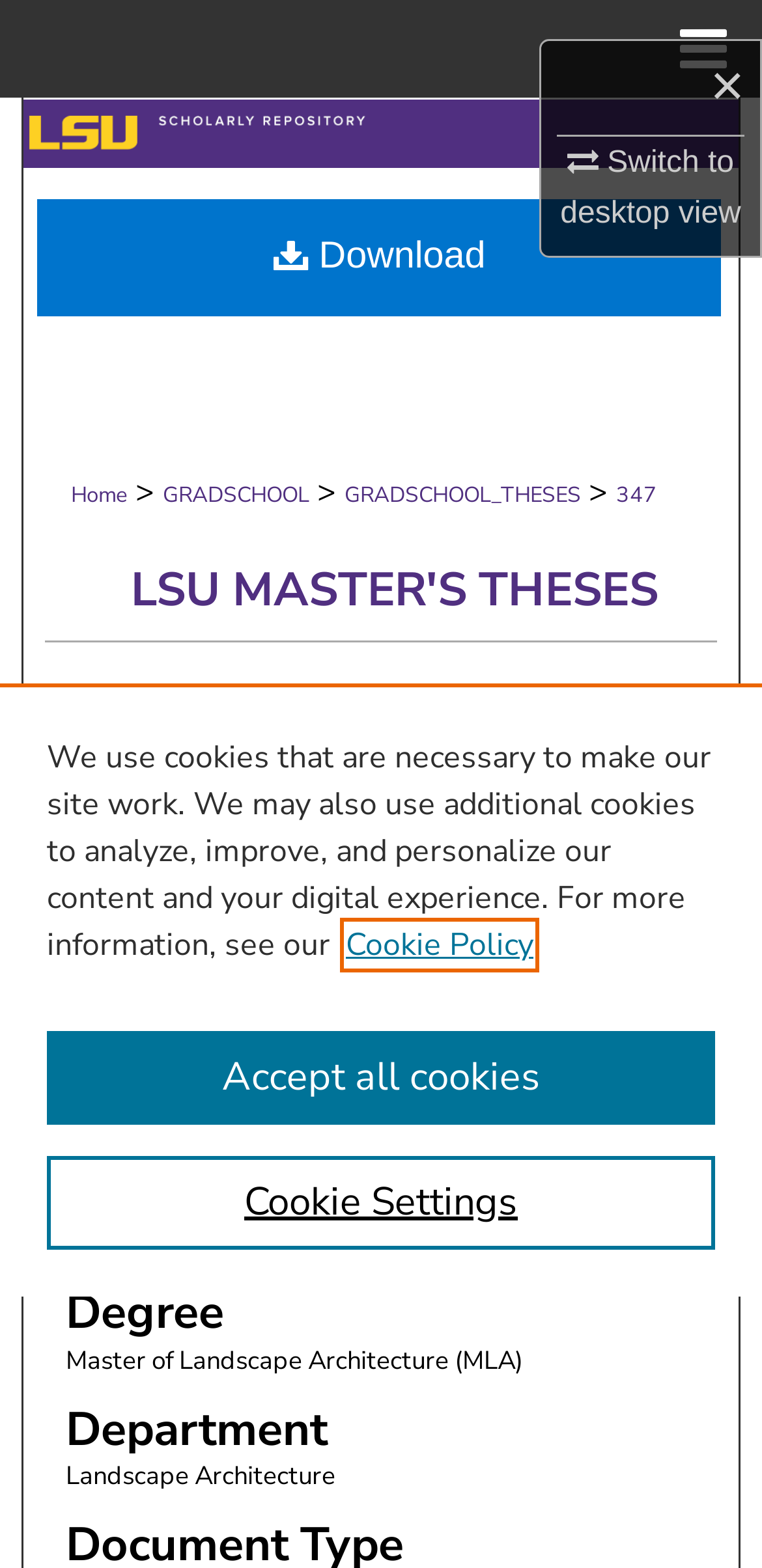What is the name of the repository?
Using the details shown in the screenshot, provide a comprehensive answer to the question.

I found the answer by looking at the top-left corner of the webpage, where the link 'LSU Scholarly Repository' is located, along with its corresponding image.